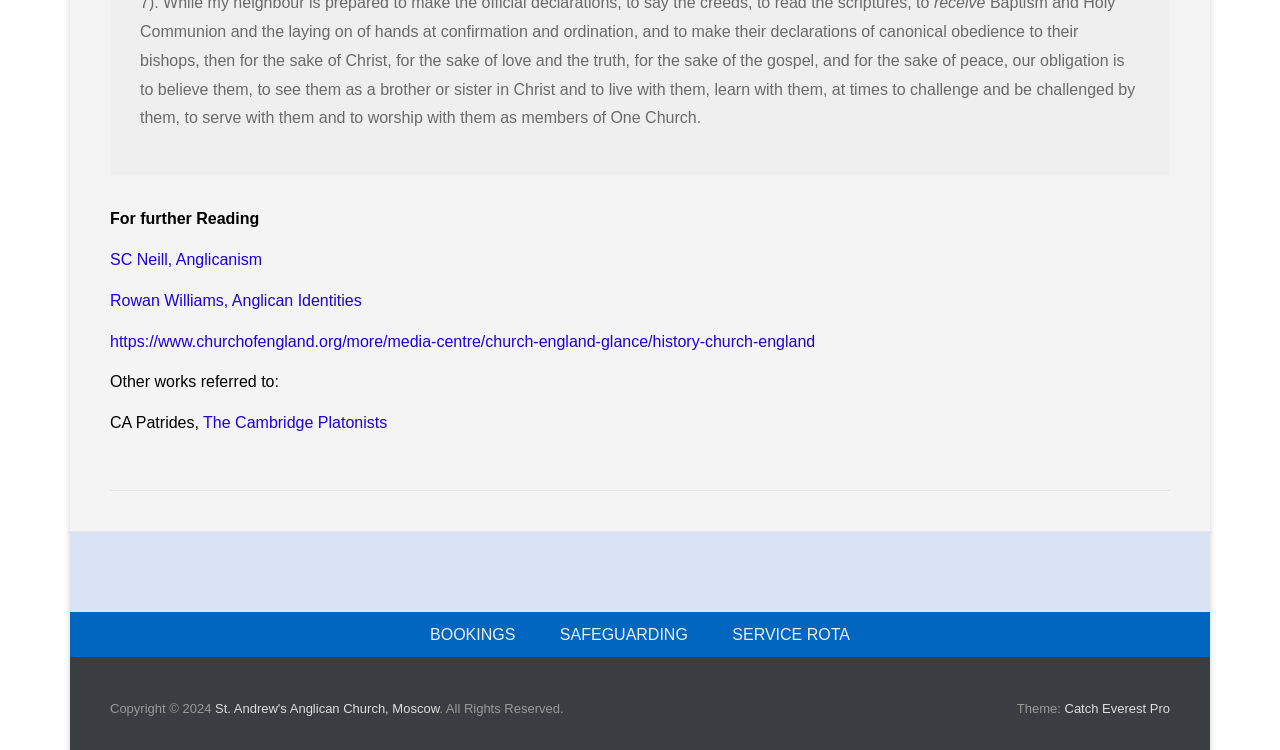Locate the bounding box coordinates of the element that should be clicked to fulfill the instruction: "Make a booking".

[0.32, 0.816, 0.418, 0.876]